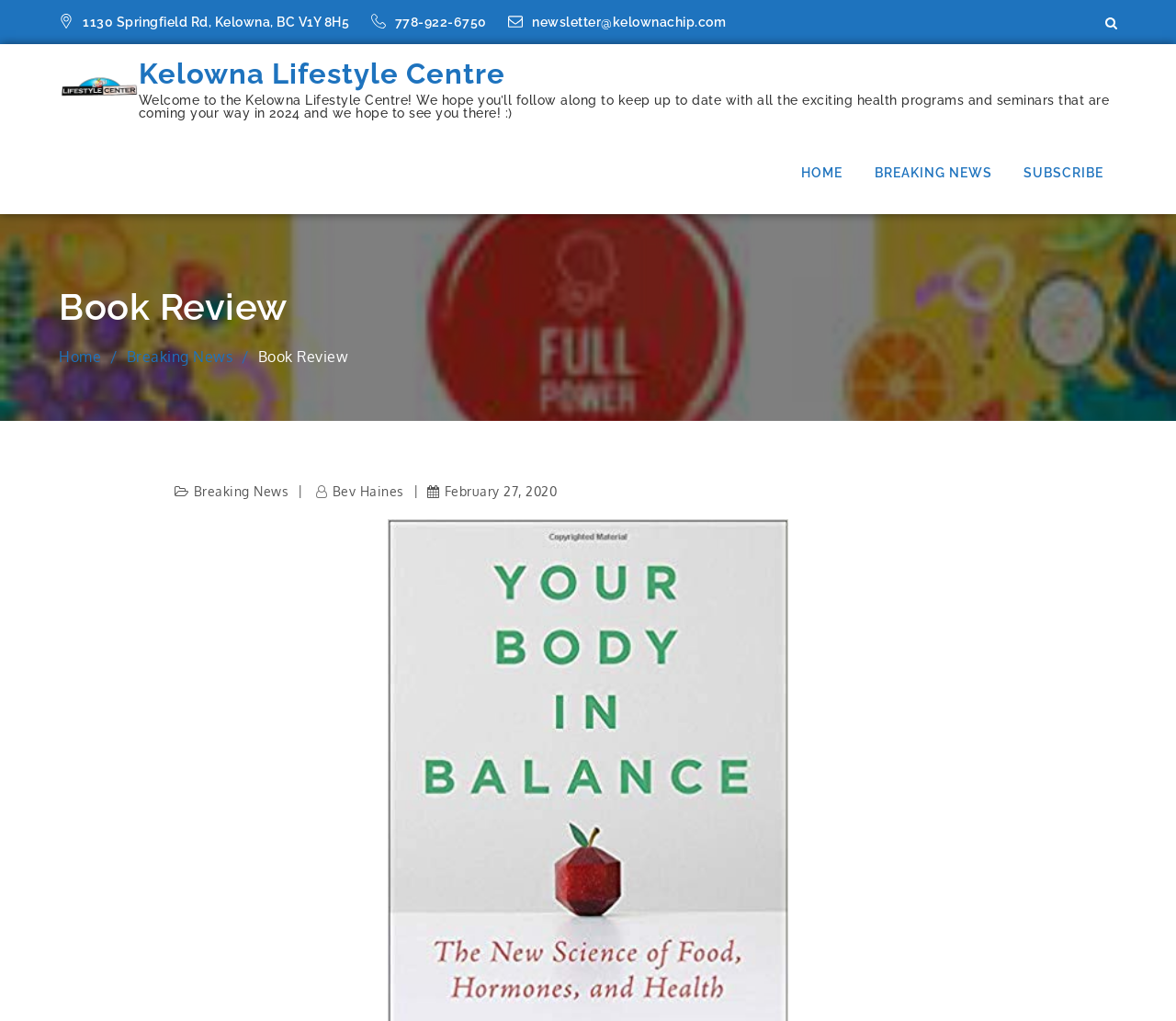Please specify the coordinates of the bounding box for the element that should be clicked to carry out this instruction: "Check the breaking news". The coordinates must be four float numbers between 0 and 1, formatted as [left, top, right, bottom].

[0.732, 0.129, 0.855, 0.21]